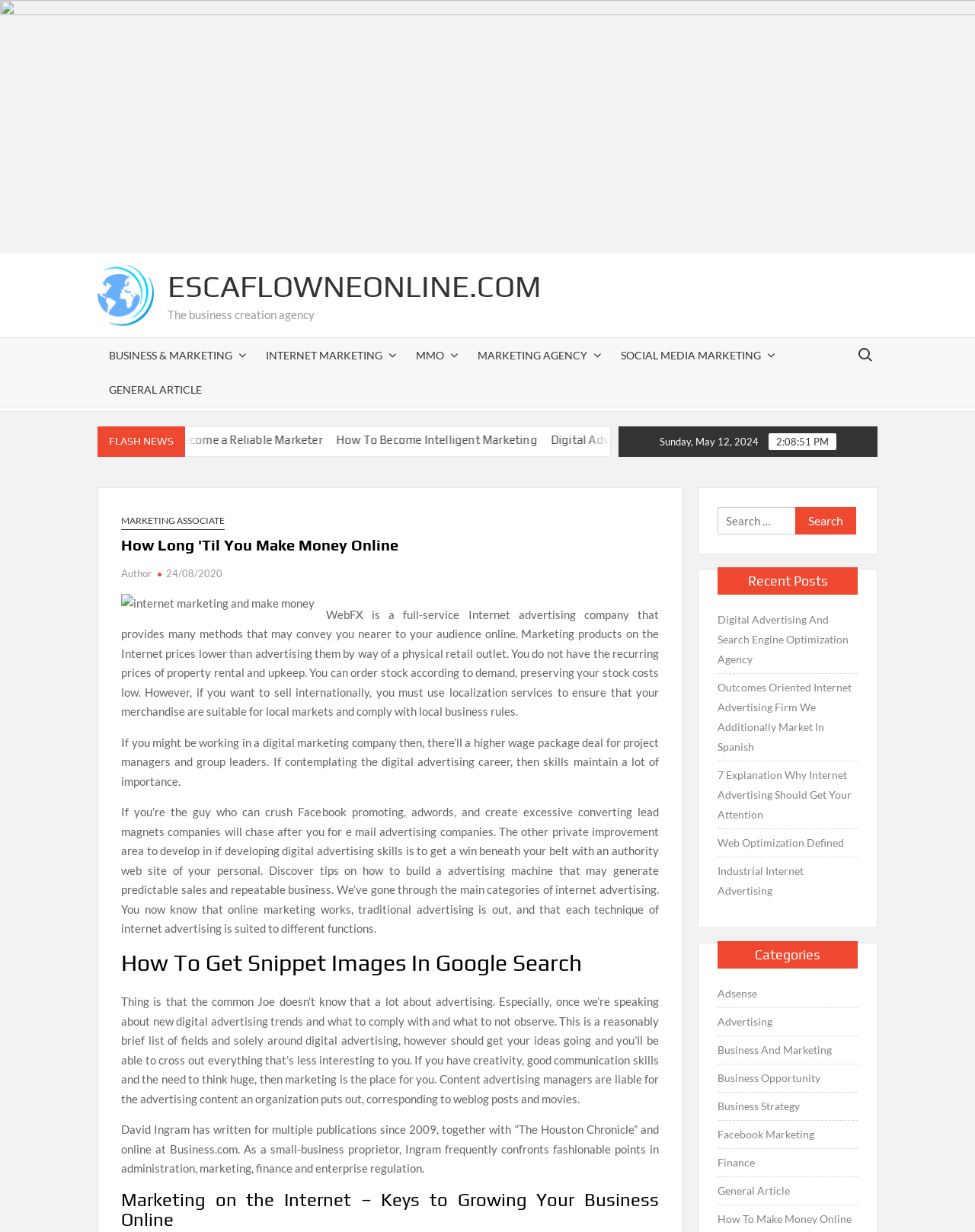Your task is to extract the text of the main heading from the webpage.

How Long 'Til You Make Money Online